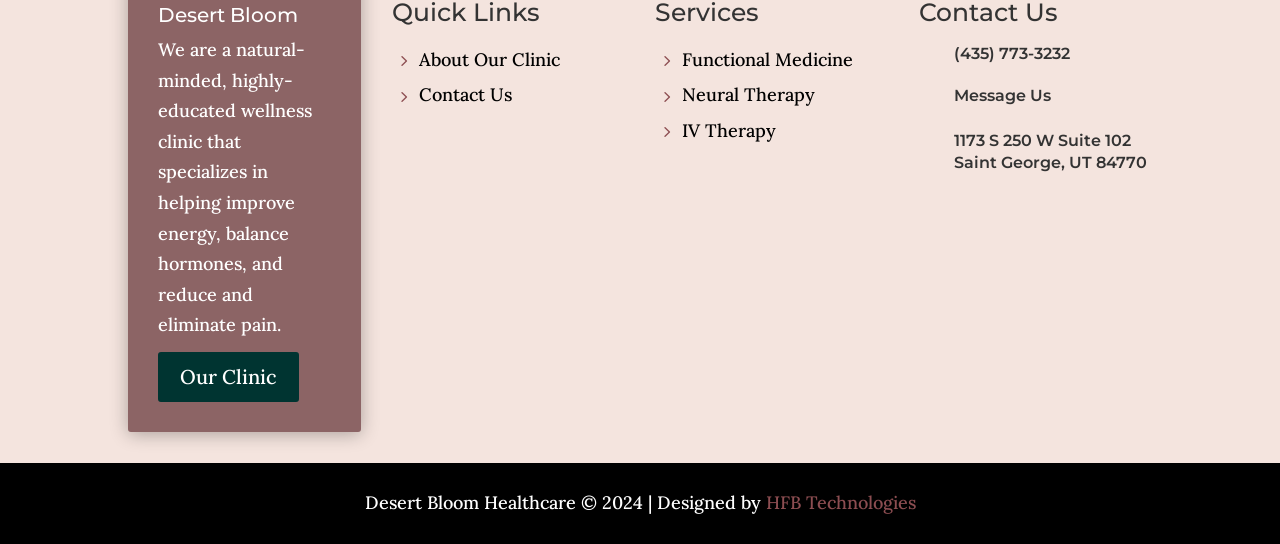Who designed the website?
Answer the question using a single word or phrase, according to the image.

HFB Technologies